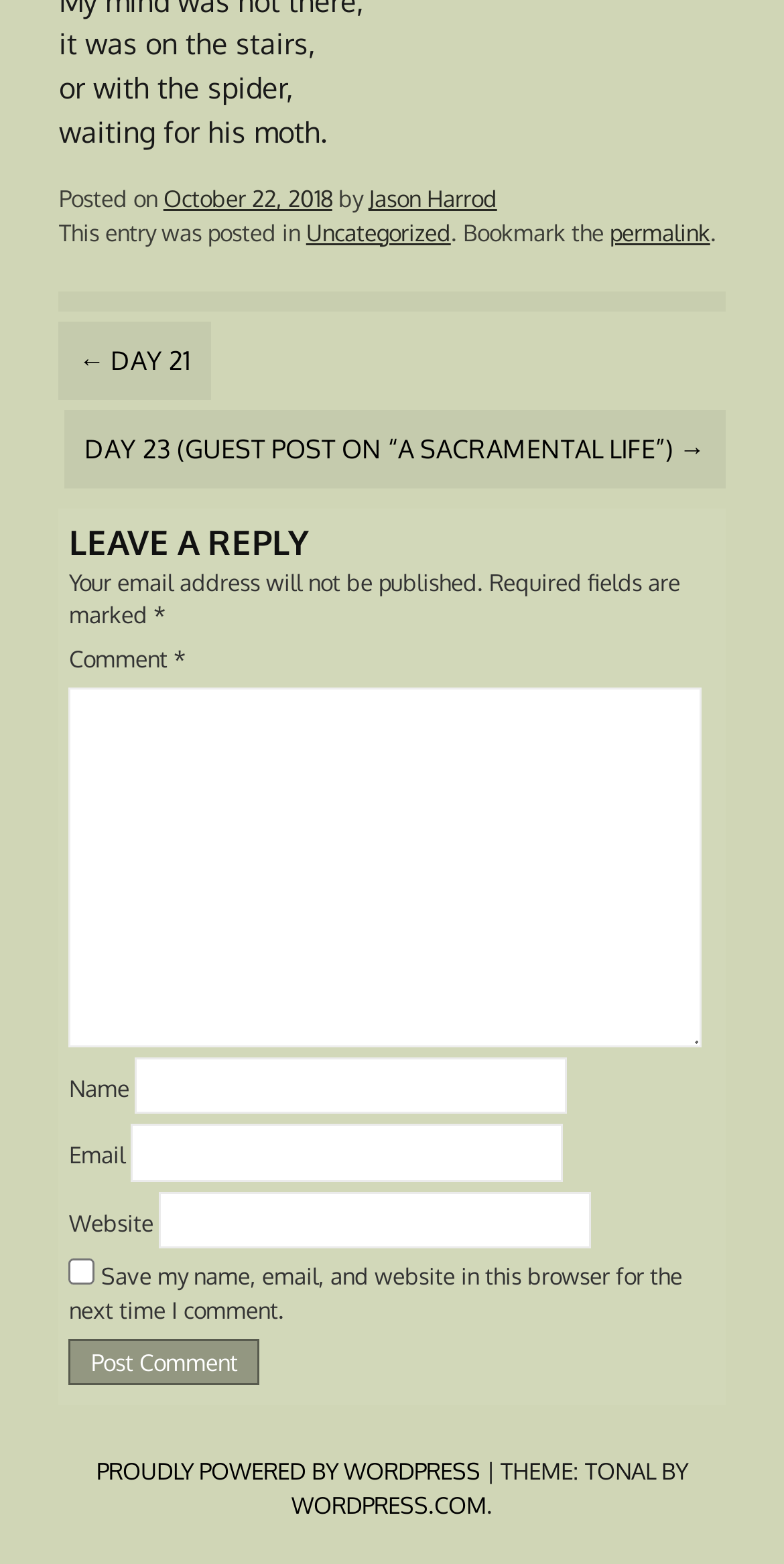Determine the bounding box coordinates for the area that should be clicked to carry out the following instruction: "Leave a reply".

[0.088, 0.332, 0.912, 0.362]